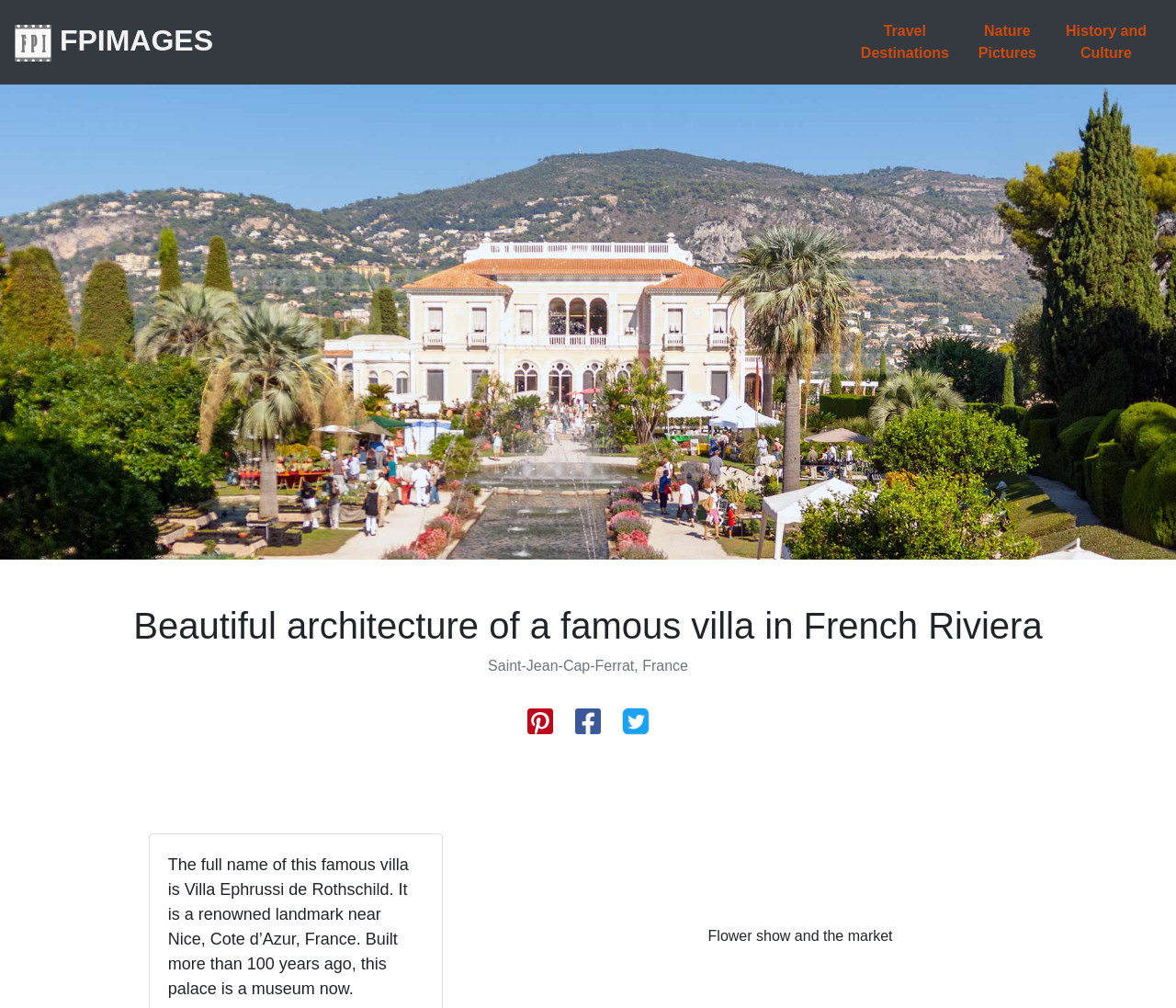What is the purpose of the buttons at the bottom of the webpage?
Please ensure your answer is as detailed and informative as possible.

I found the answer by looking at the button elements at the bottom of the webpage, which have images and text indicating that they are for sharing on social media platforms such as Pinterest, Facebook, and Twitter.